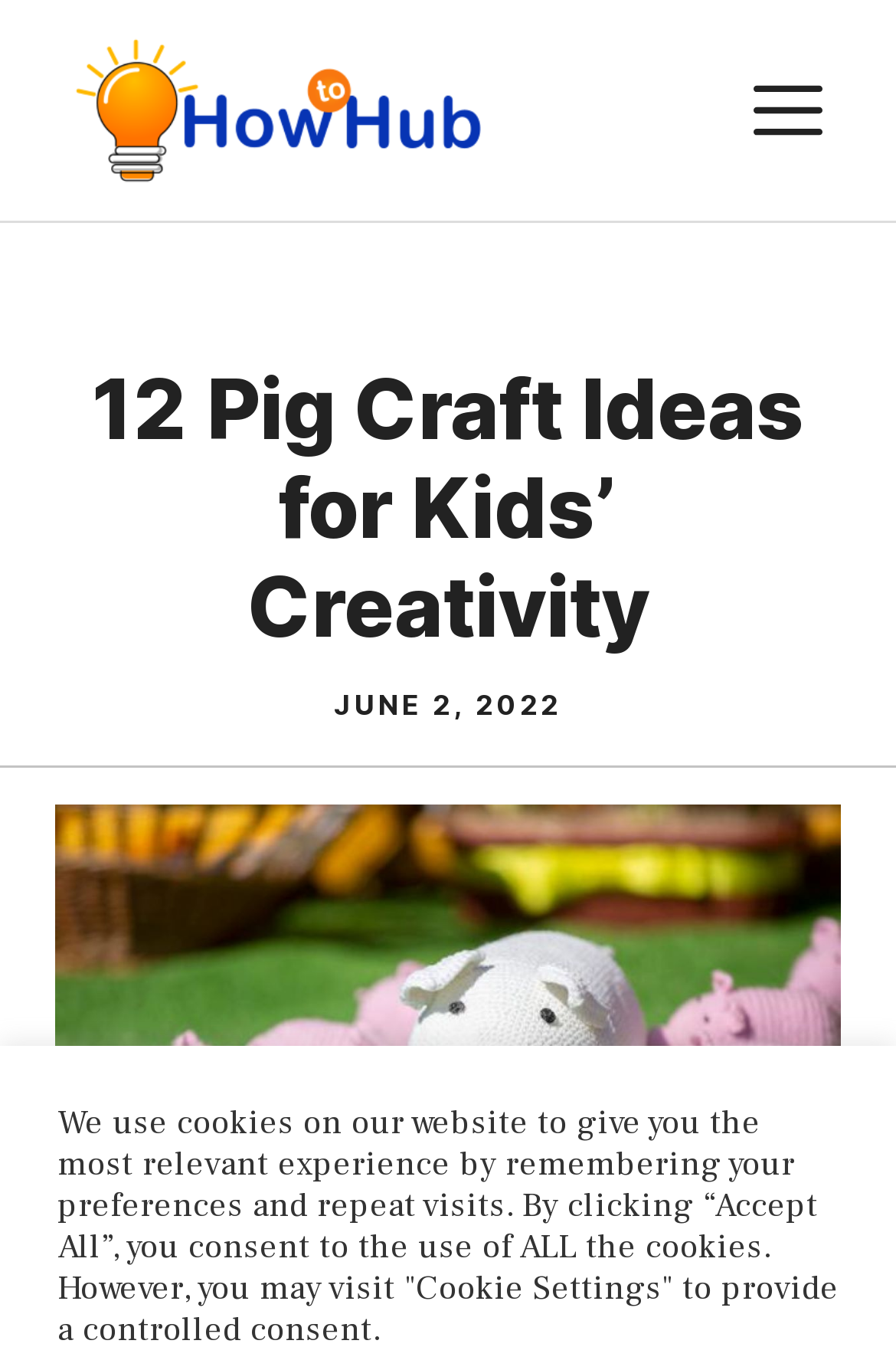Based on the element description: "Menu", identify the UI element and provide its bounding box coordinates. Use four float numbers between 0 and 1, [left, top, right, bottom].

[0.841, 0.048, 0.918, 0.116]